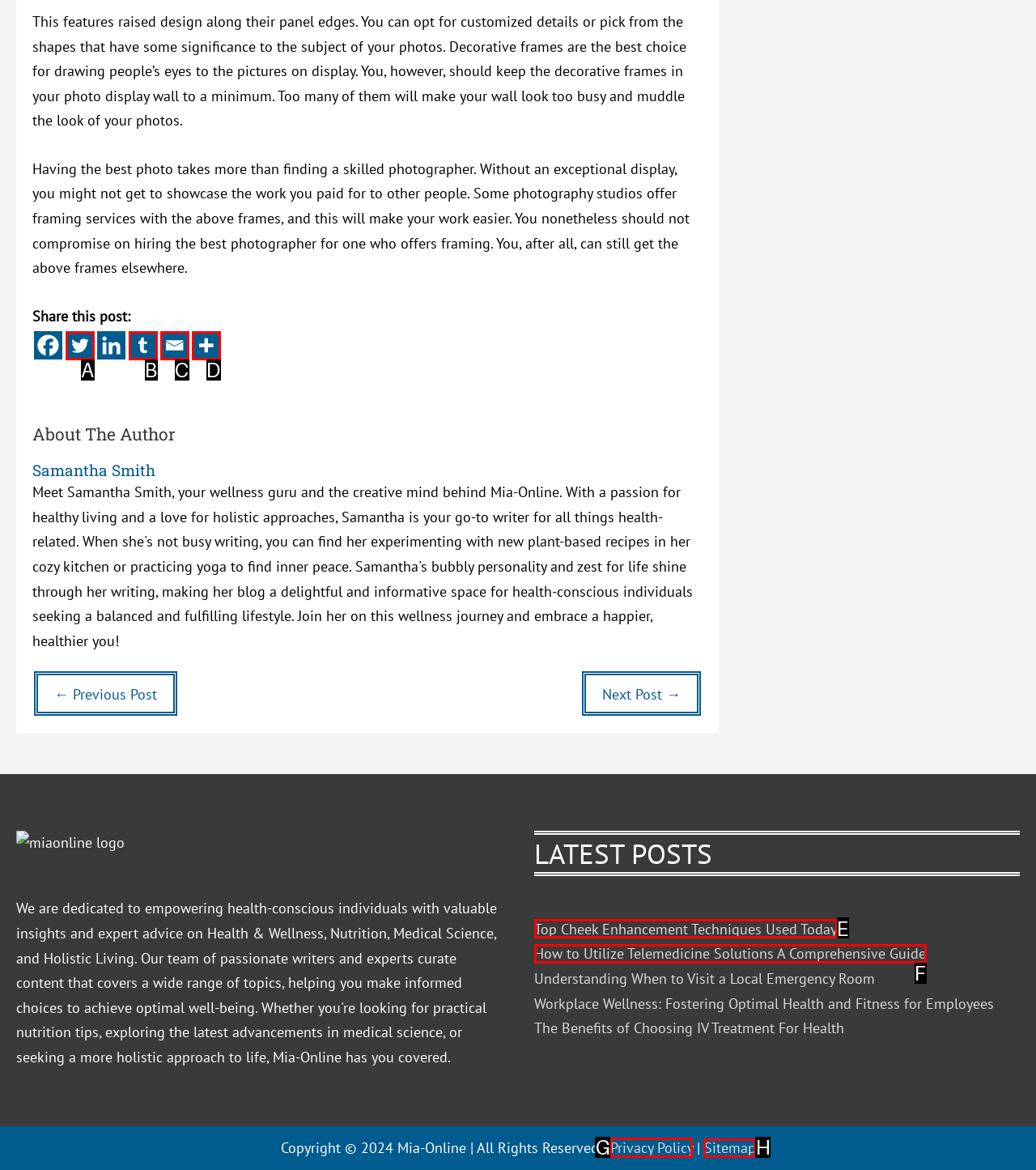Identify which lettered option completes the task: View the privacy policy. Provide the letter of the correct choice.

G